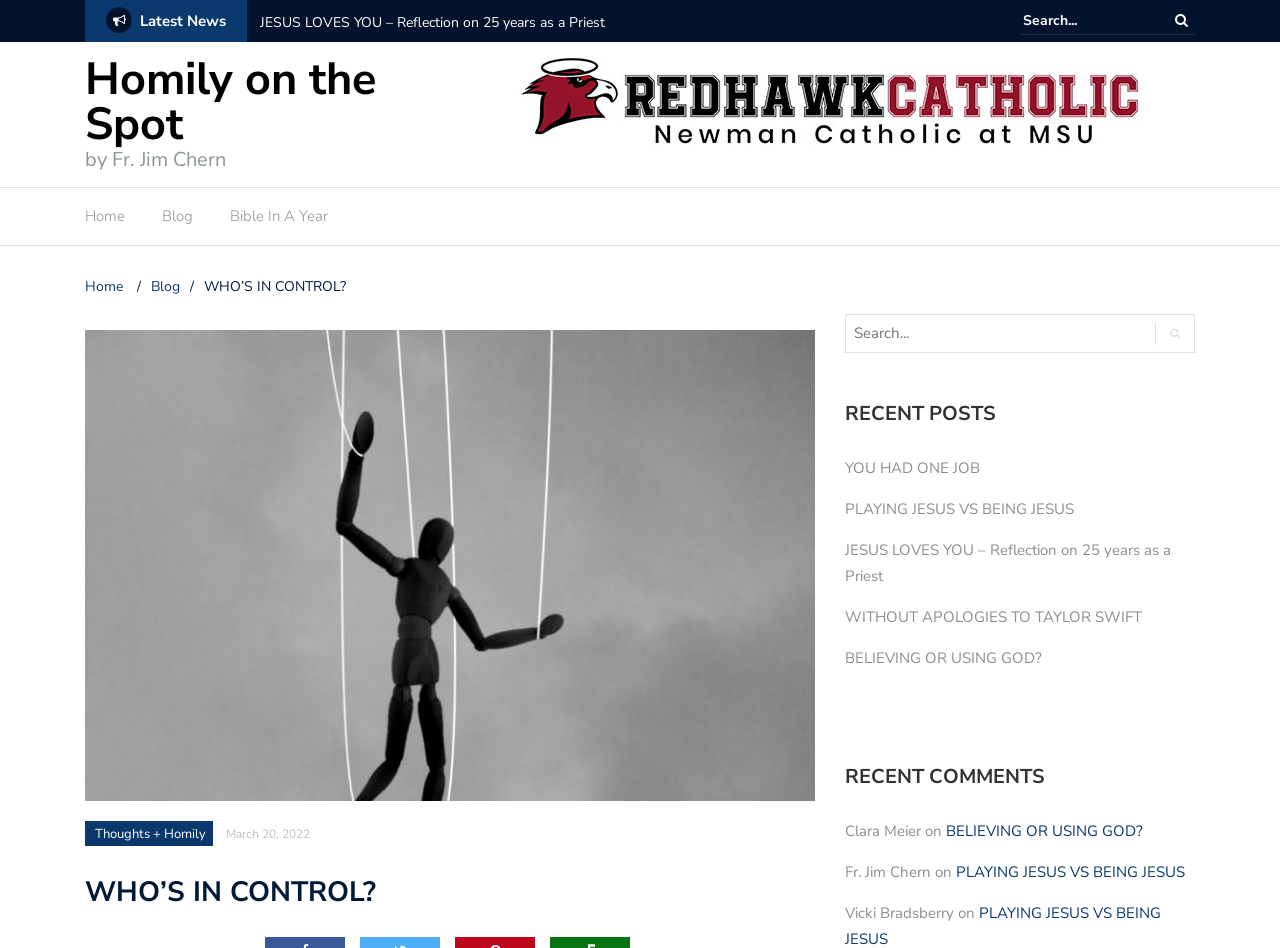Please find the bounding box coordinates for the clickable element needed to perform this instruction: "Search for Alaska athletes".

None